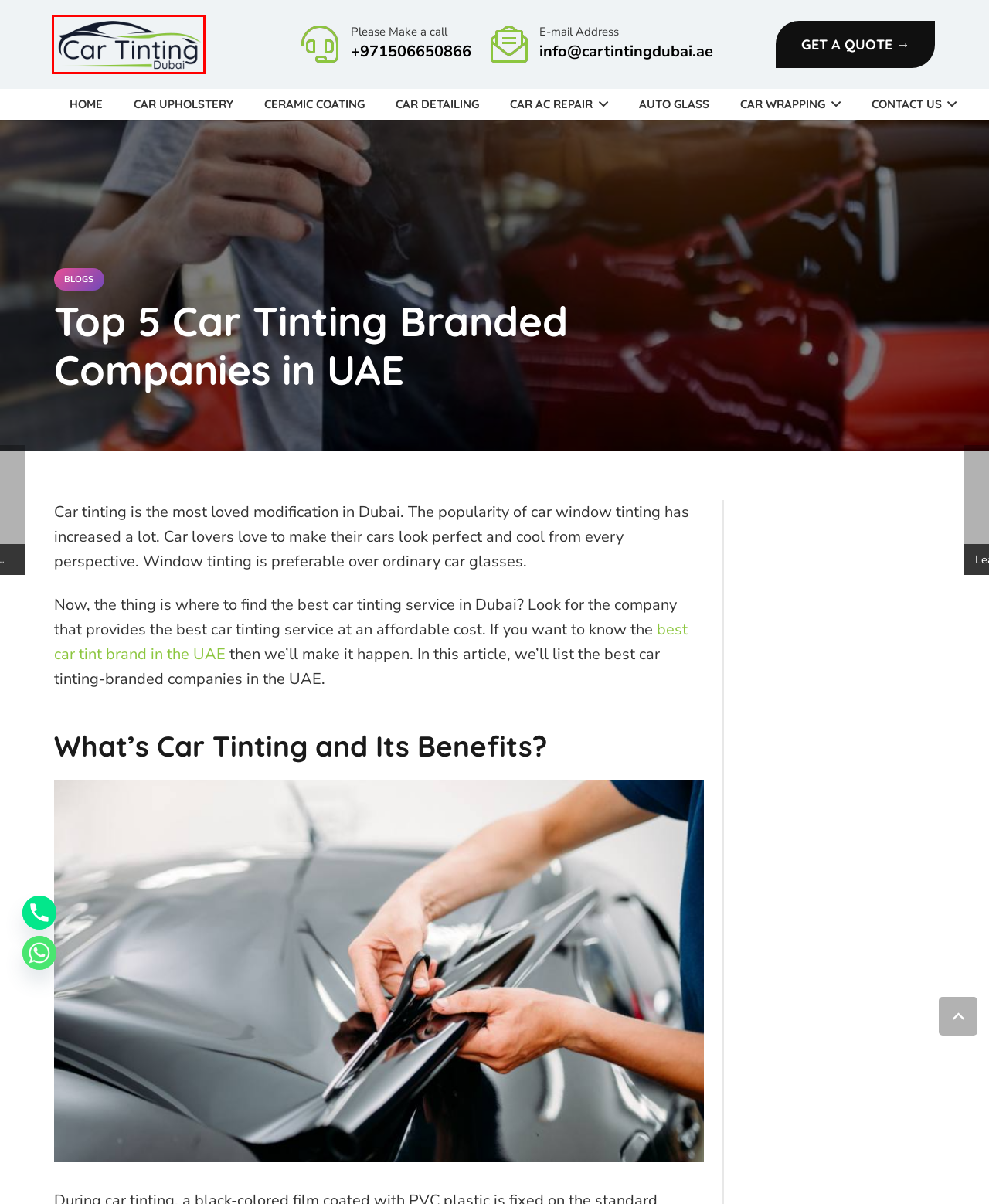You have been given a screenshot of a webpage, where a red bounding box surrounds a UI element. Identify the best matching webpage description for the page that loads after the element in the bounding box is clicked. Options include:
A. Get Premium Car Upholstery Services | 40% Off | 2024
B. Ceramic Coating | #1 Auto Company in Dubai | Car Tinting
C. Contact Us | Car Tinting Dubai
D. Car Ac Repair | #1 Shop to Repair AC Services | 20% OFF
E. Car Detailing | Best Interior Cleaning Services | 20% OFF
F. Car Tinting | #1 Auto Tinting Glass Shop in Dubai | 2024
G. How to choose the Right Material of Upholstery?
H. Car Wrapping | #1 Auto Shop in Dubai | Car Tinting

F